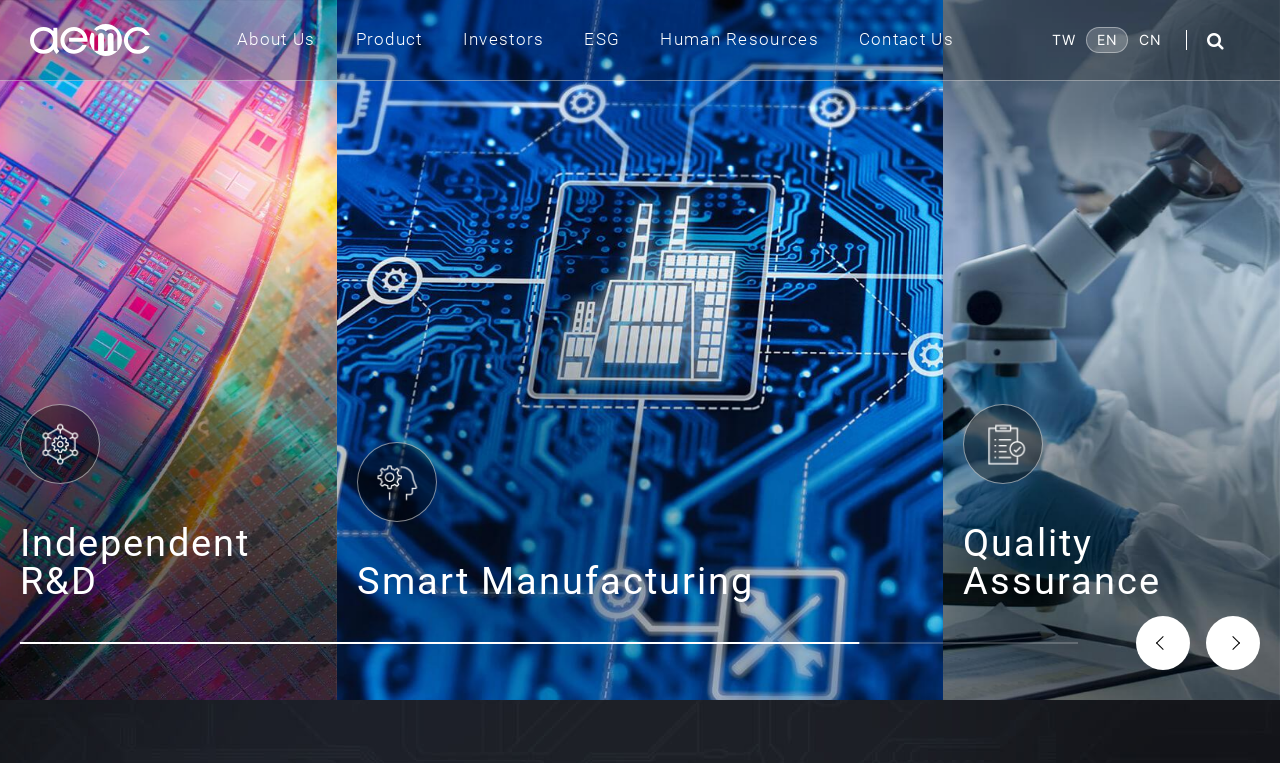Using the provided element description: "EN", determine the bounding box coordinates of the corresponding UI element in the screenshot.

[0.848, 0.035, 0.881, 0.069]